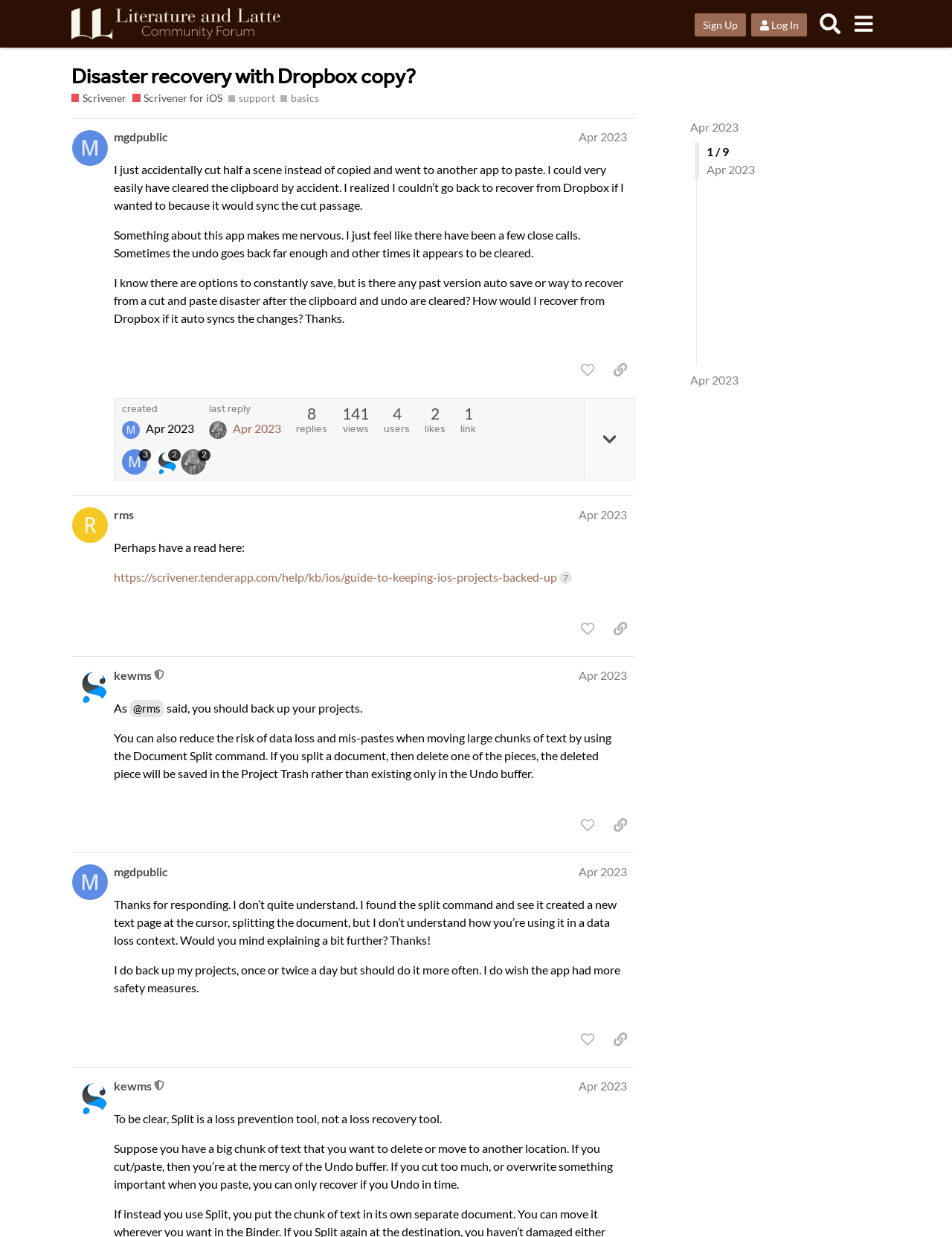Identify the main heading from the webpage and provide its text content.

Disaster recovery with Dropbox copy?